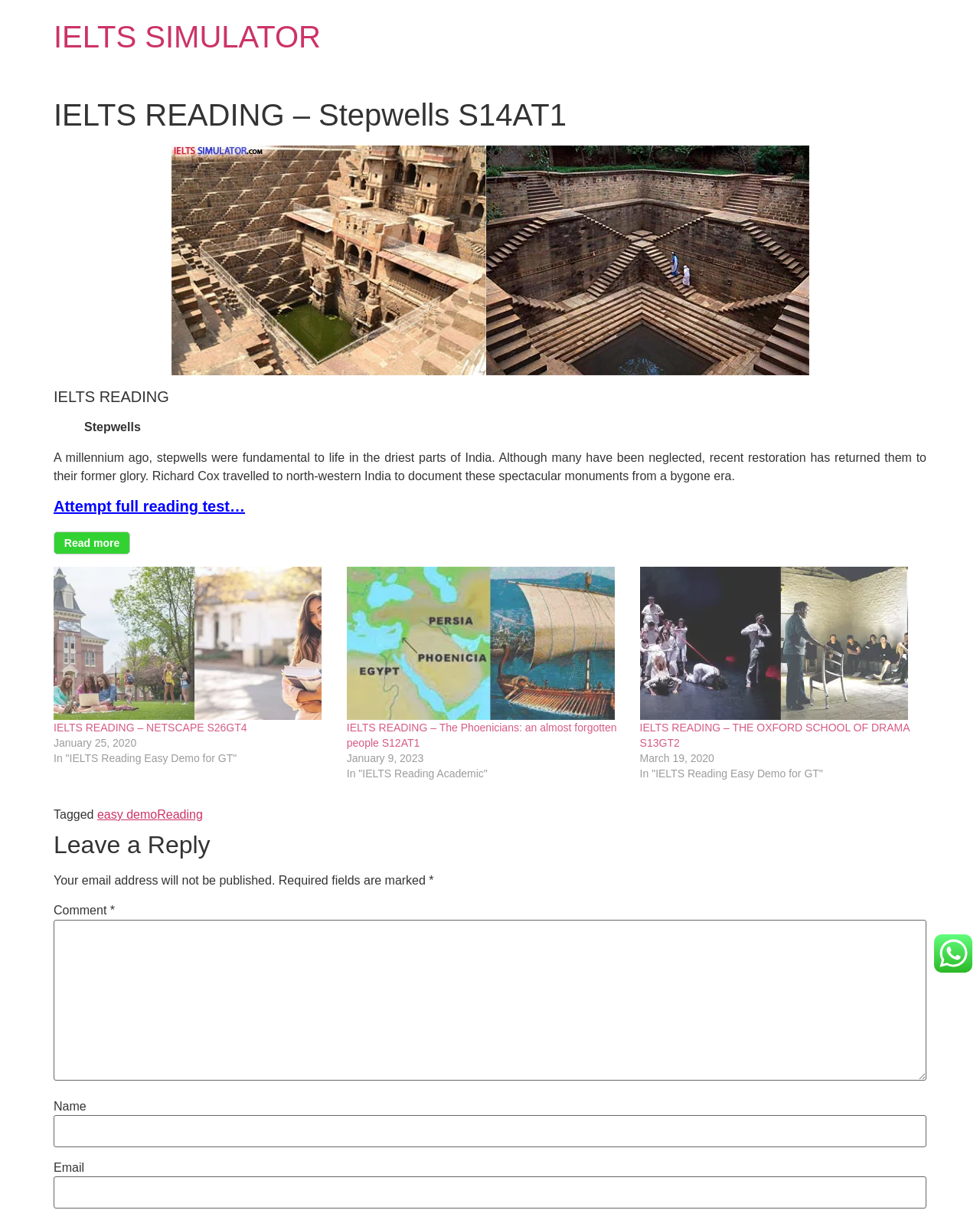Locate the bounding box coordinates of the element's region that should be clicked to carry out the following instruction: "Click on IELTS SIMULATOR link". The coordinates need to be four float numbers between 0 and 1, i.e., [left, top, right, bottom].

[0.055, 0.016, 0.327, 0.044]